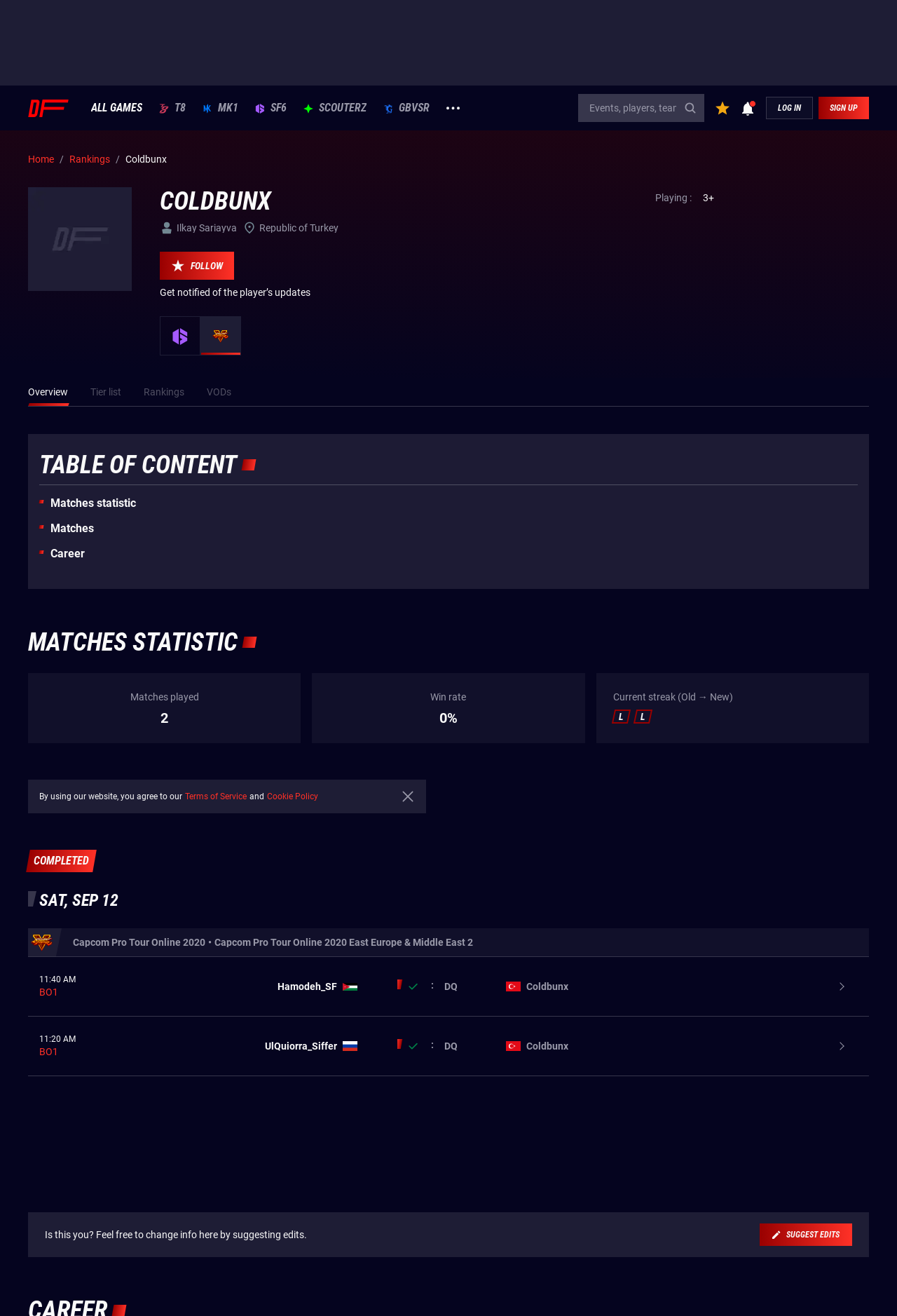Determine the bounding box coordinates for the region that must be clicked to execute the following instruction: "Follow the player Coldbunx".

[0.178, 0.191, 0.261, 0.213]